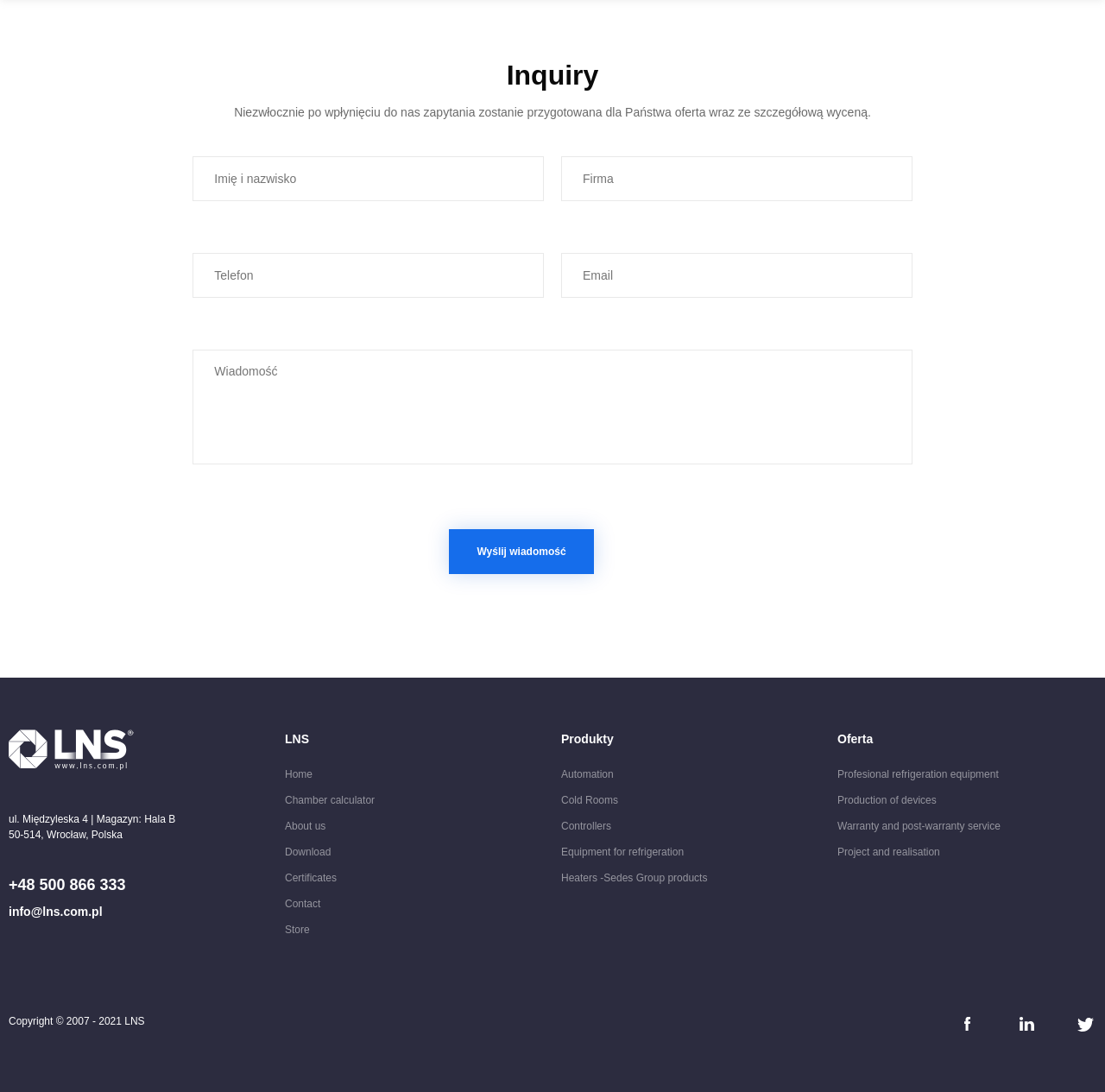What is the name of the company?
Please provide a single word or phrase as the answer based on the screenshot.

LNS